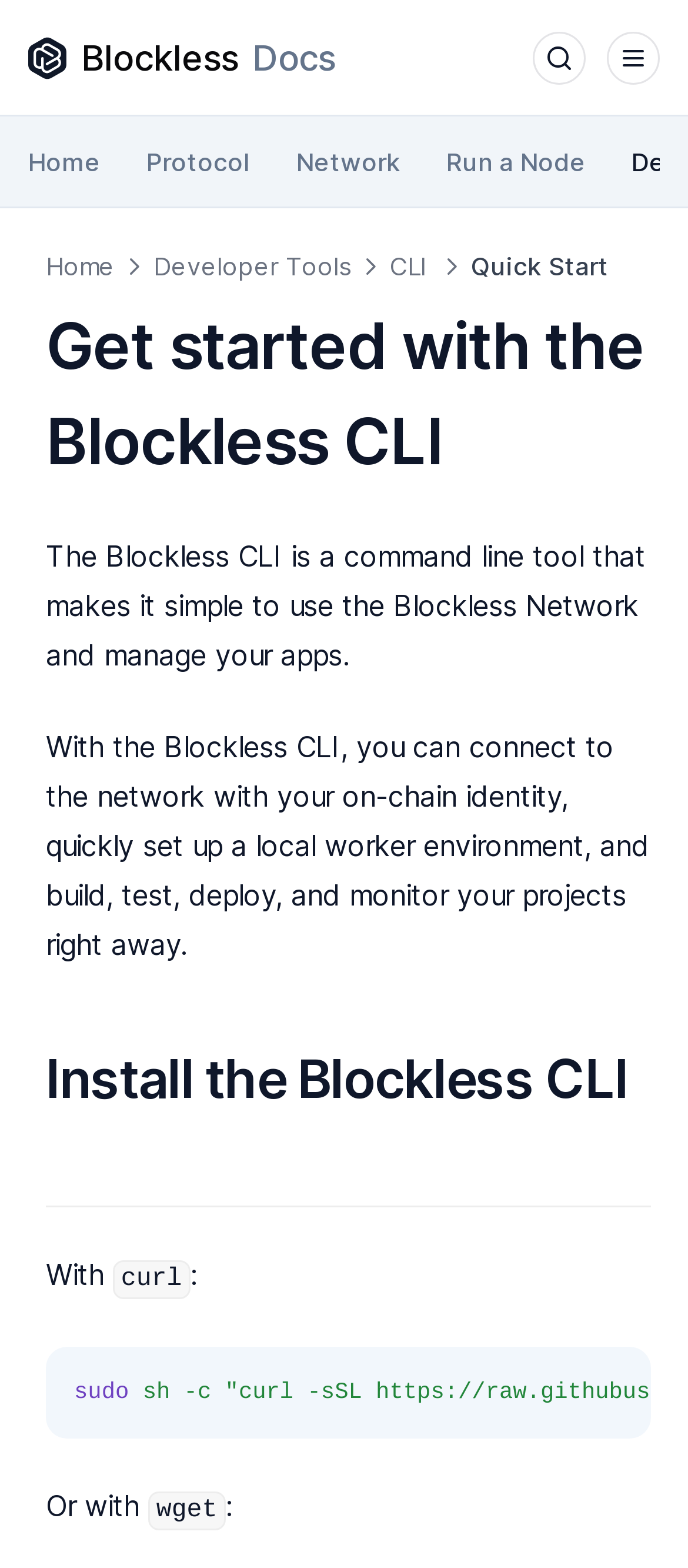What is the purpose of the searchbox on the top right corner?
Respond with a short answer, either a single word or a phrase, based on the image.

Search documentation